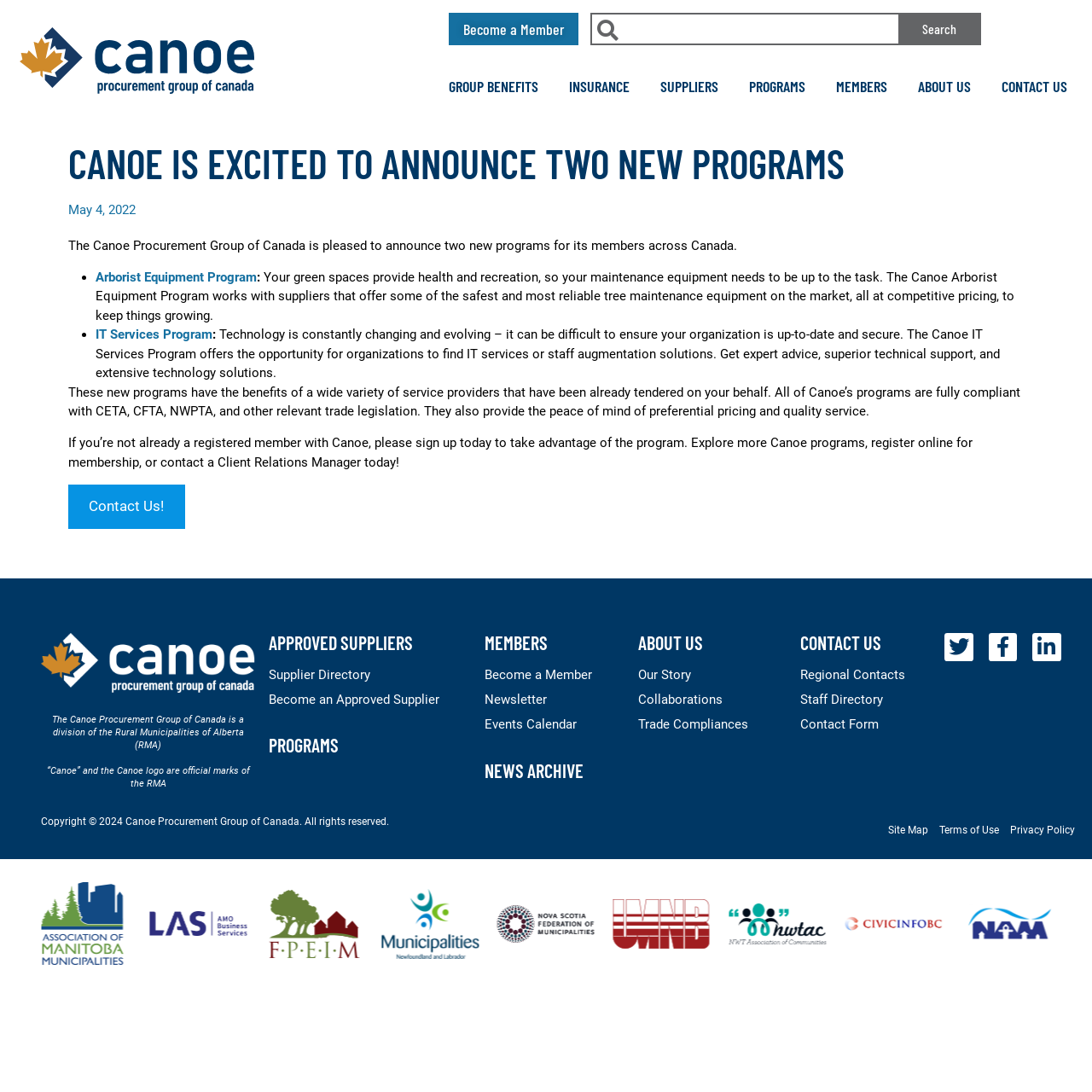Create an in-depth description of the webpage, covering main sections.

The webpage is about the Canoe Procurement Group of Canada, which has announced two new programs for its members across Canada. At the top of the page, there is a navigation menu with links to various sections, including "GROUP BENEFITS", "INSURANCE", "SUPPLIERS", "PROGRAMS", "MEMBERS", "ABOUT US", and "CONTACT US". 

Below the navigation menu, there is a heading that announces the two new programs, followed by a brief description of each program. The first program is the Arborist Equipment Program, which provides maintenance equipment for green spaces, and the second program is the IT Services Program, which offers IT services and staff augmentation solutions.

Further down the page, there is a section that explains the benefits of these new programs, including the variety of service providers, compliance with trade legislation, and preferential pricing. There is also a call to action to sign up for membership and explore more Canoe programs.

On the right side of the page, there are several links to other sections, including "APPROVED SUPPLIERS", "PROGRAMS", "MEMBERS", "NEWS ARCHIVE", "ABOUT US", and "CONTACT US". There are also social media links to Twitter, Facebook, and LinkedIn.

At the bottom of the page, there is a carousel with images of various organizations, including AMM, LAS, FPEIM, MNL, and NSFM. There are also links to the site map, terms of use, and privacy policy.

Throughout the page, there are several headings and subheadings that organize the content and provide a clear structure. The overall layout is easy to follow, with clear headings and concise text.